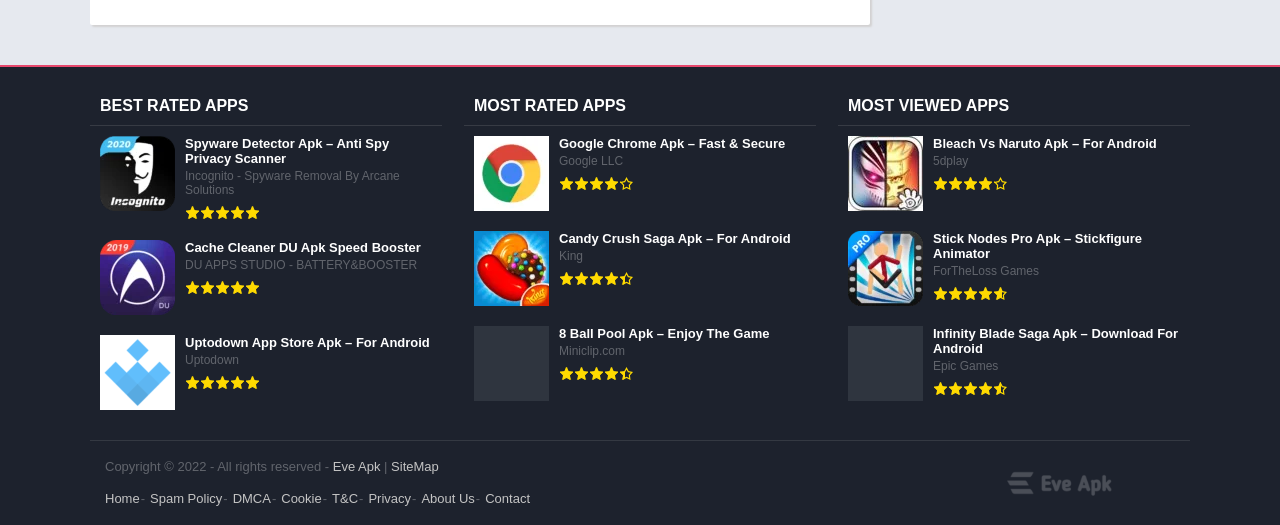Please identify the bounding box coordinates for the region that you need to click to follow this instruction: "View the 'MOST RATED APPS' section".

[0.362, 0.166, 0.638, 0.24]